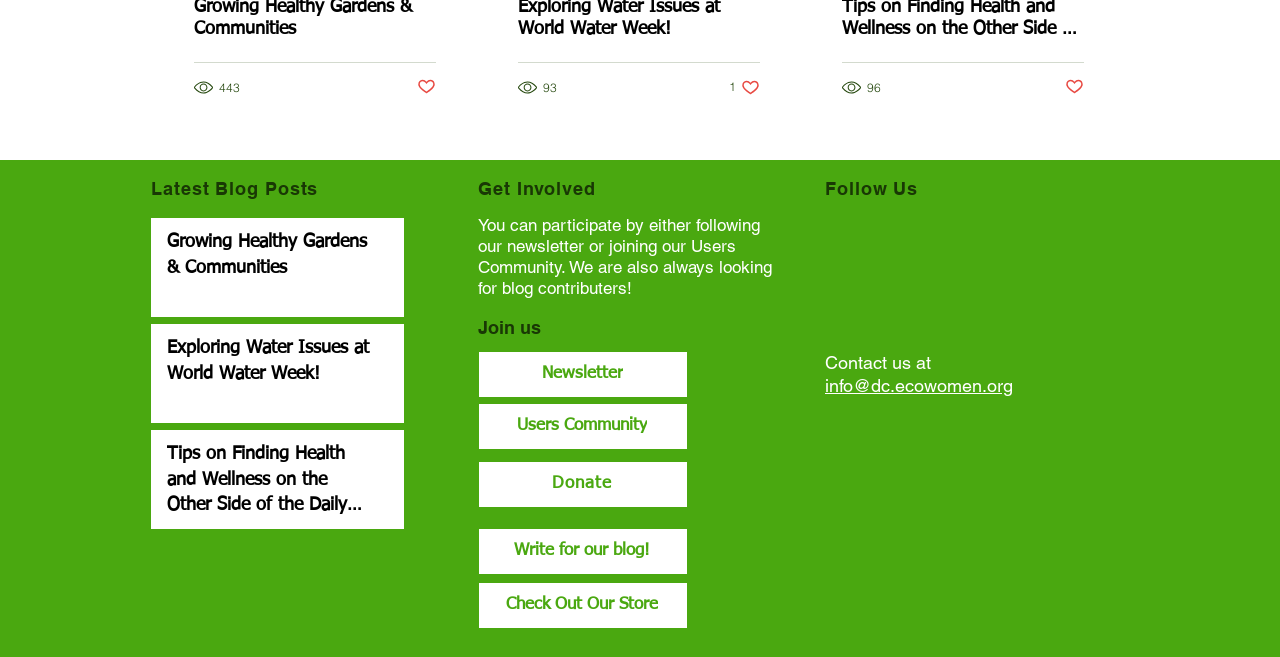Find the bounding box coordinates for the area that must be clicked to perform this action: "Get involved by following the newsletter".

[0.373, 0.534, 0.538, 0.605]